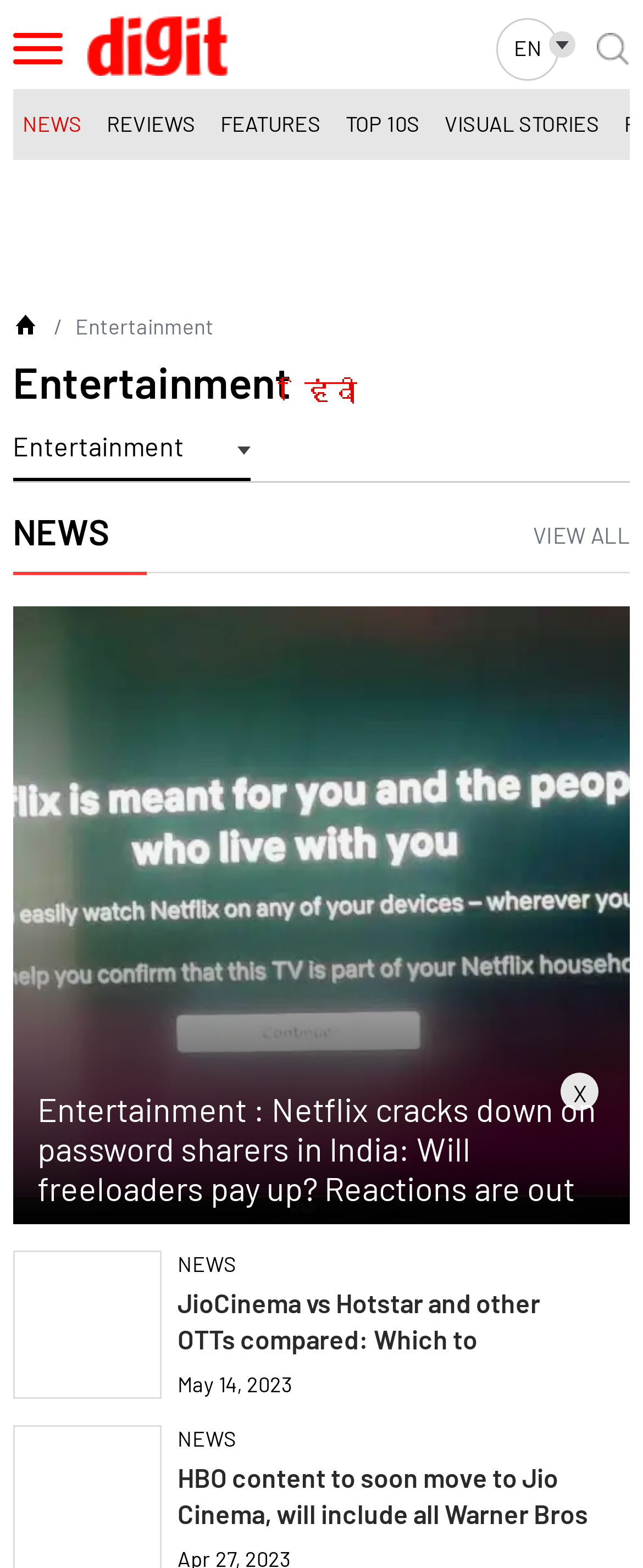Could you specify the bounding box coordinates for the clickable section to complete the following instruction: "View all news"?

[0.829, 0.332, 0.98, 0.35]